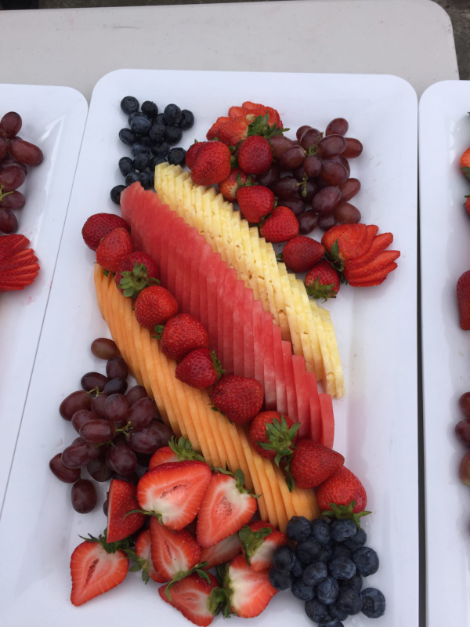What colors are the blueberries?
Provide a fully detailed and comprehensive answer to the question.

The caption describes the blueberries as being deep blue in color, which adds to the vibrant display of colors on the fruit platter.